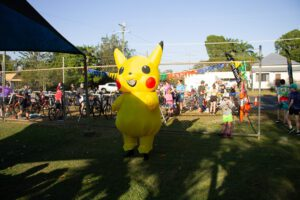Analyze the image and describe all the key elements you observe.

In this vibrant scene, a large Pikachu mascot stands joyfully amidst a lively outdoor event, likely a beginner triathlon. The character's bright yellow hue and cheerful expression capture the attention of onlookers, adding a playful atmosphere to the occasion. In the background, participants and their bikes are seen preparing for the competition, while colorful decorations enhance the festive vibe. This gathering emphasizes inclusivity and community spirit, inviting individuals of all ages and abilities to join in the fun and excitement of triathlon participation. The setting is framed by trees and a clear blue sky, making it an ideal day for outdoor activities.